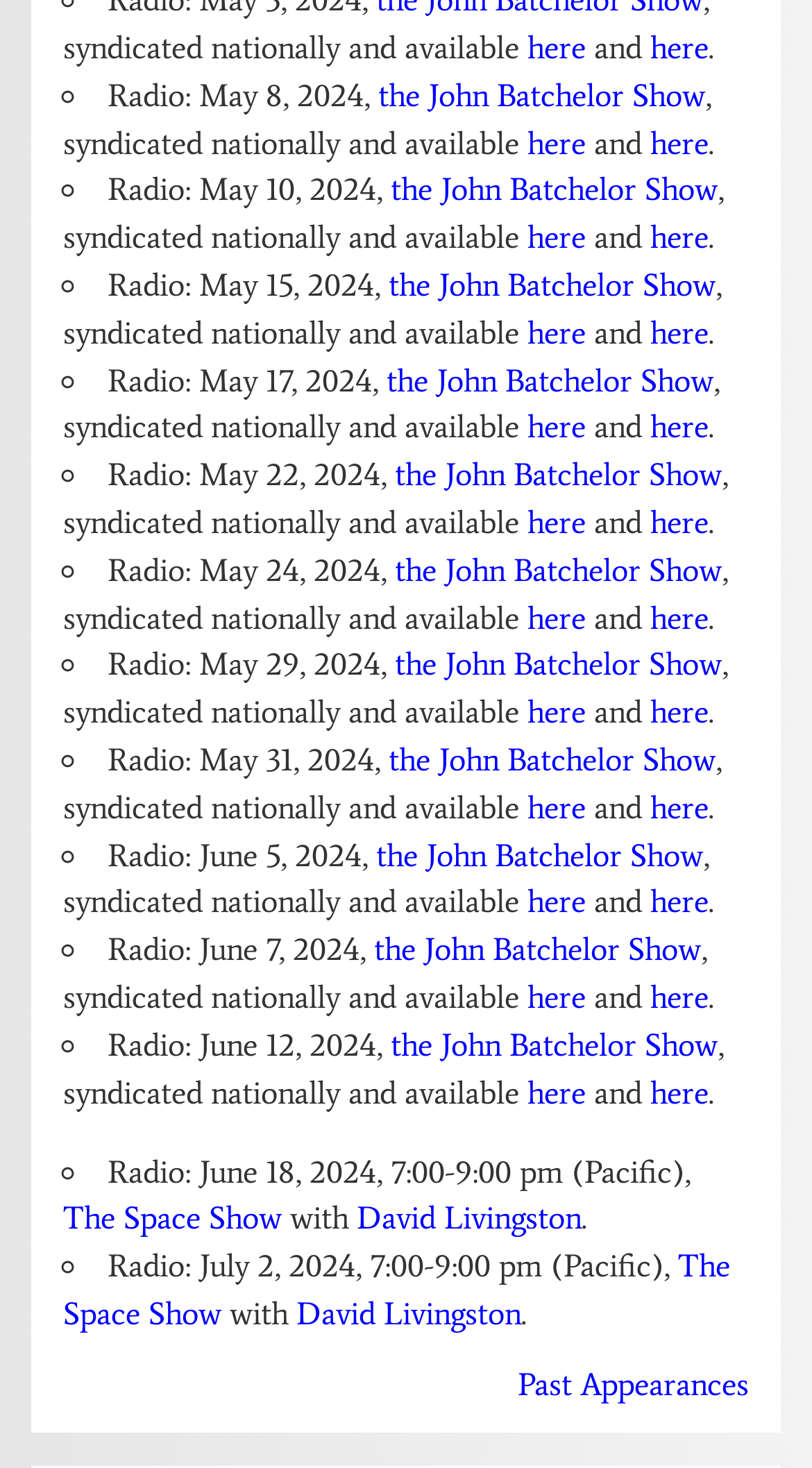Please identify the bounding box coordinates for the region that you need to click to follow this instruction: "Click on the link to listen to the radio show on May 8, 2024".

[0.65, 0.02, 0.721, 0.045]